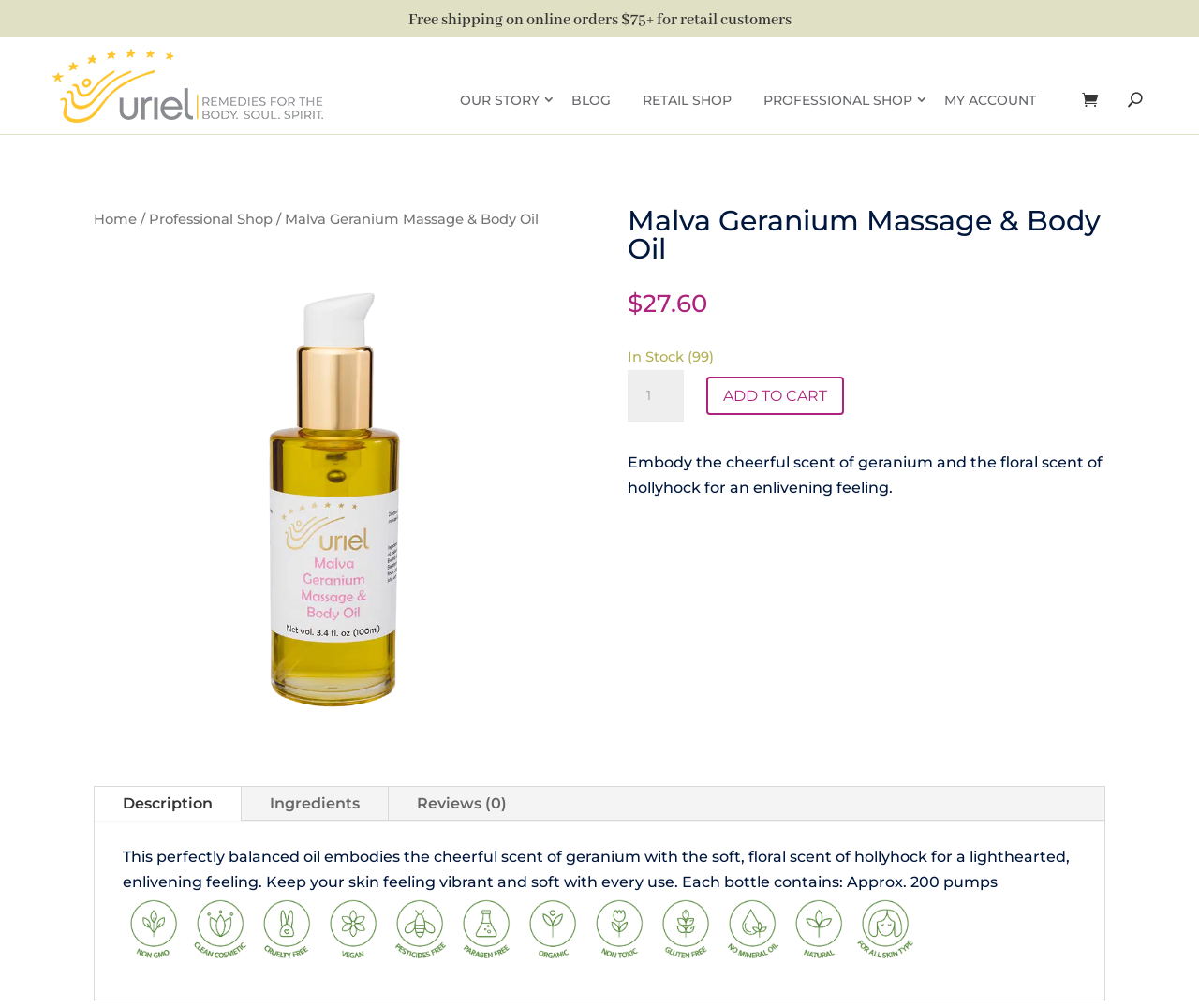Give the bounding box coordinates for the element described as: "Home".

[0.078, 0.209, 0.114, 0.226]